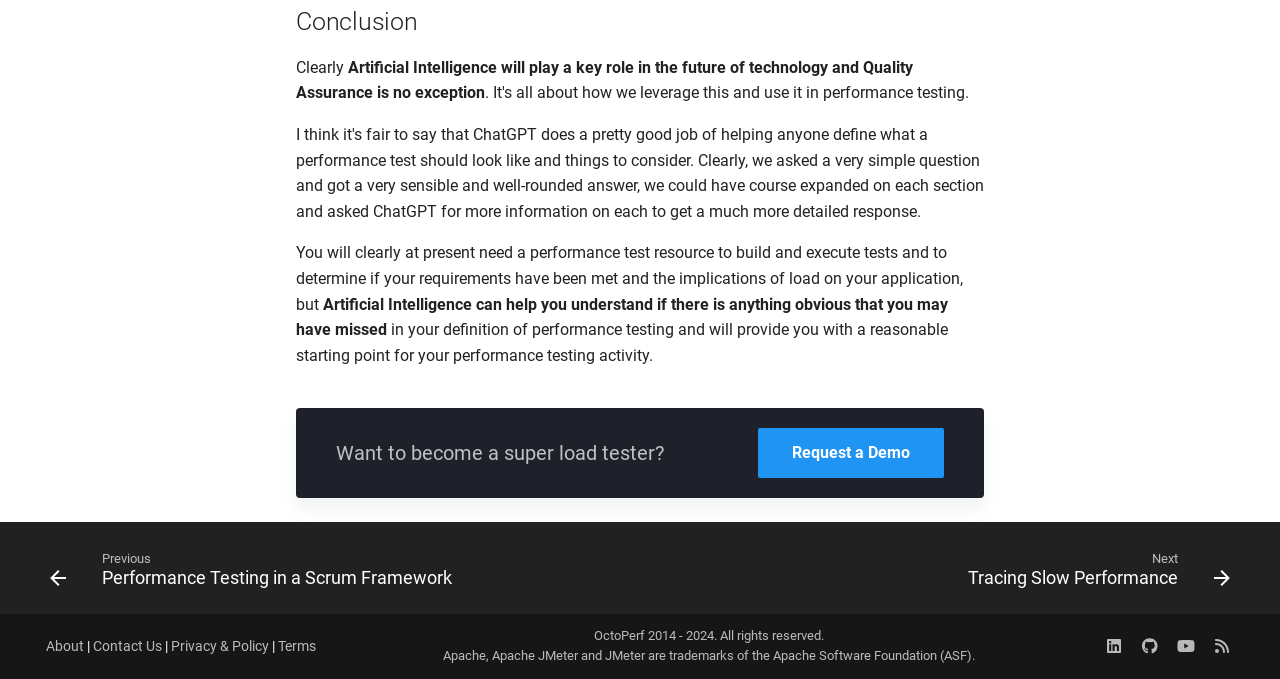Given the content of the image, can you provide a detailed answer to the question?
What is the role of Artificial Intelligence in Quality Assurance?

According to the webpage, Artificial Intelligence will play a key role in the future of technology and Quality Assurance is no exception. This is mentioned in the paragraph starting with 'Clearly'.